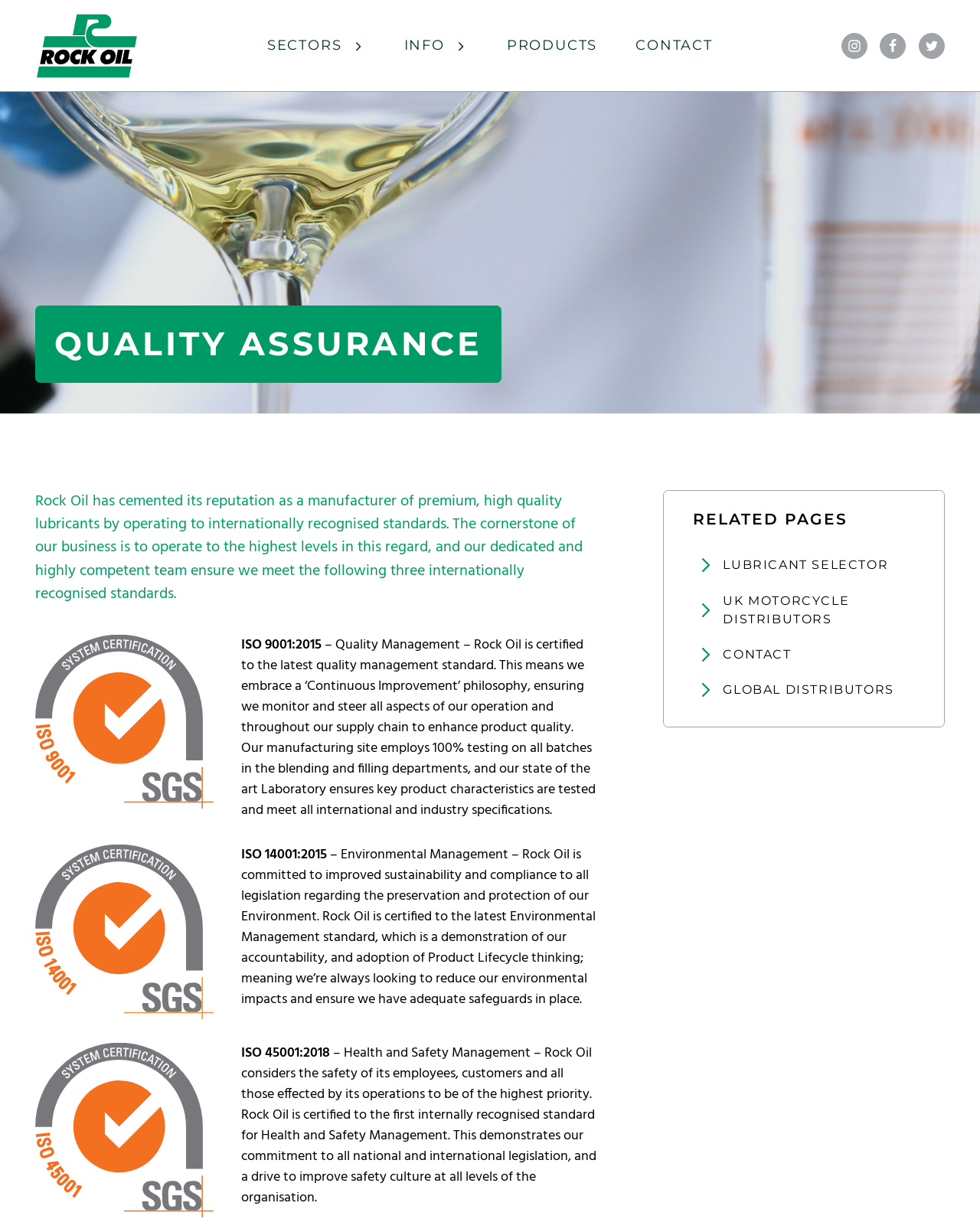What is the purpose of the 'RELATED PAGES' section?
Using the image as a reference, give a one-word or short phrase answer.

To provide links to related pages